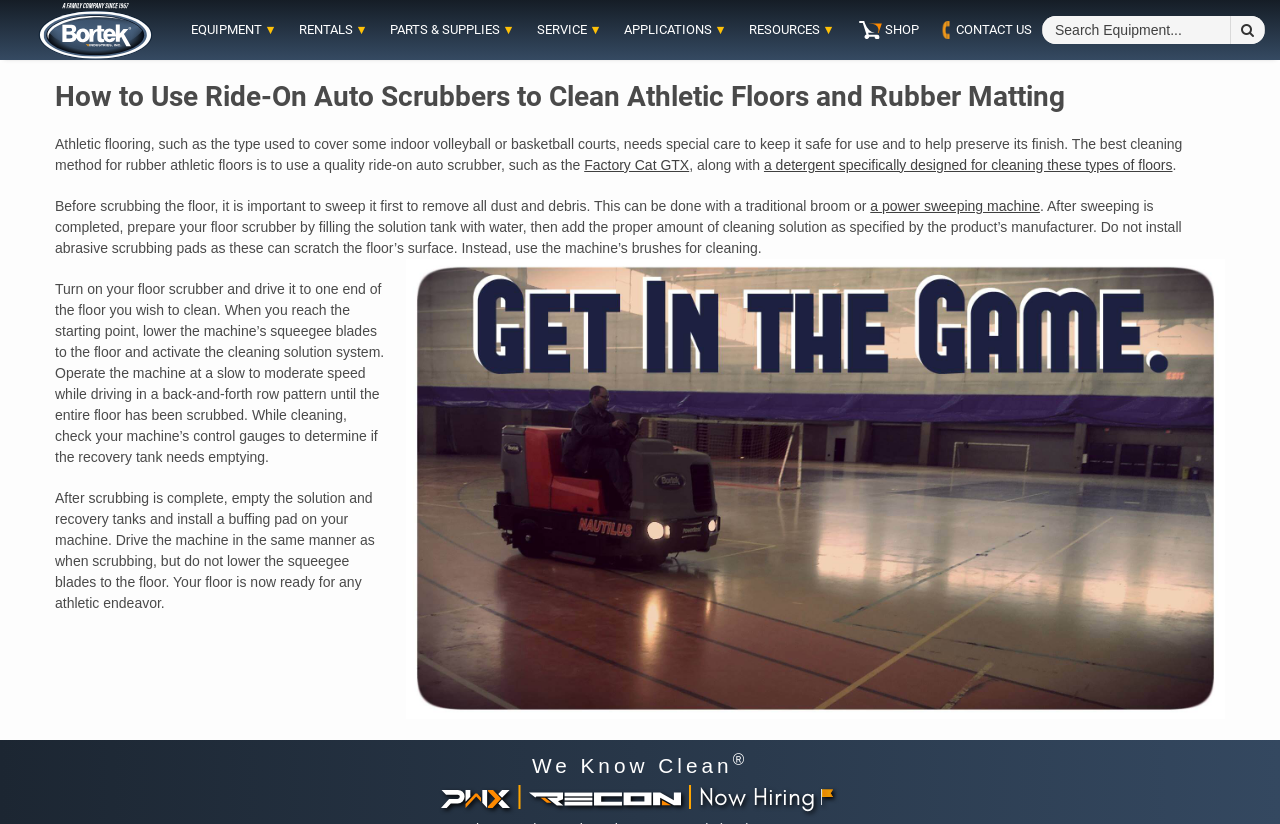Explain the contents of the webpage comprehensively.

The webpage is about Bortek, a company that provides solutions for cleaning athletic rubber flooring using ride-on auto scrubbers. At the top of the page, there is a navigation menu with links to different sections of the website, including "EQUIPMENT", "RENTALS", "PARTS & SUPPLIES", "SERVICE", "APPLICATIONS", "RESOURCES", "SHOP", and "CONTACT US". Each link has an accompanying icon.

Below the navigation menu, there is a main content area that takes up most of the page. The title of the page, "How to Use Ride-On Auto Scrubbers to Clean Athletic Floors and Rubber Matting", is displayed prominently at the top of this section. The content is divided into several paragraphs of text, with links to specific products and services, such as the "Factory Cat GTX" ride-on auto scrubber, and a detergent specifically designed for cleaning athletic floors.

The text explains the process of cleaning athletic floors using a ride-on auto scrubber, including sweeping the floor first, preparing the scrubber, and operating it in a back-and-forth pattern. There are also images of the scrubber and other equipment throughout the content.

At the bottom of the page, there is a section with the company's slogan, "We Know Clean", and a superscript "®" symbol. There are also links to social media profiles and a "Now Hiring" link.